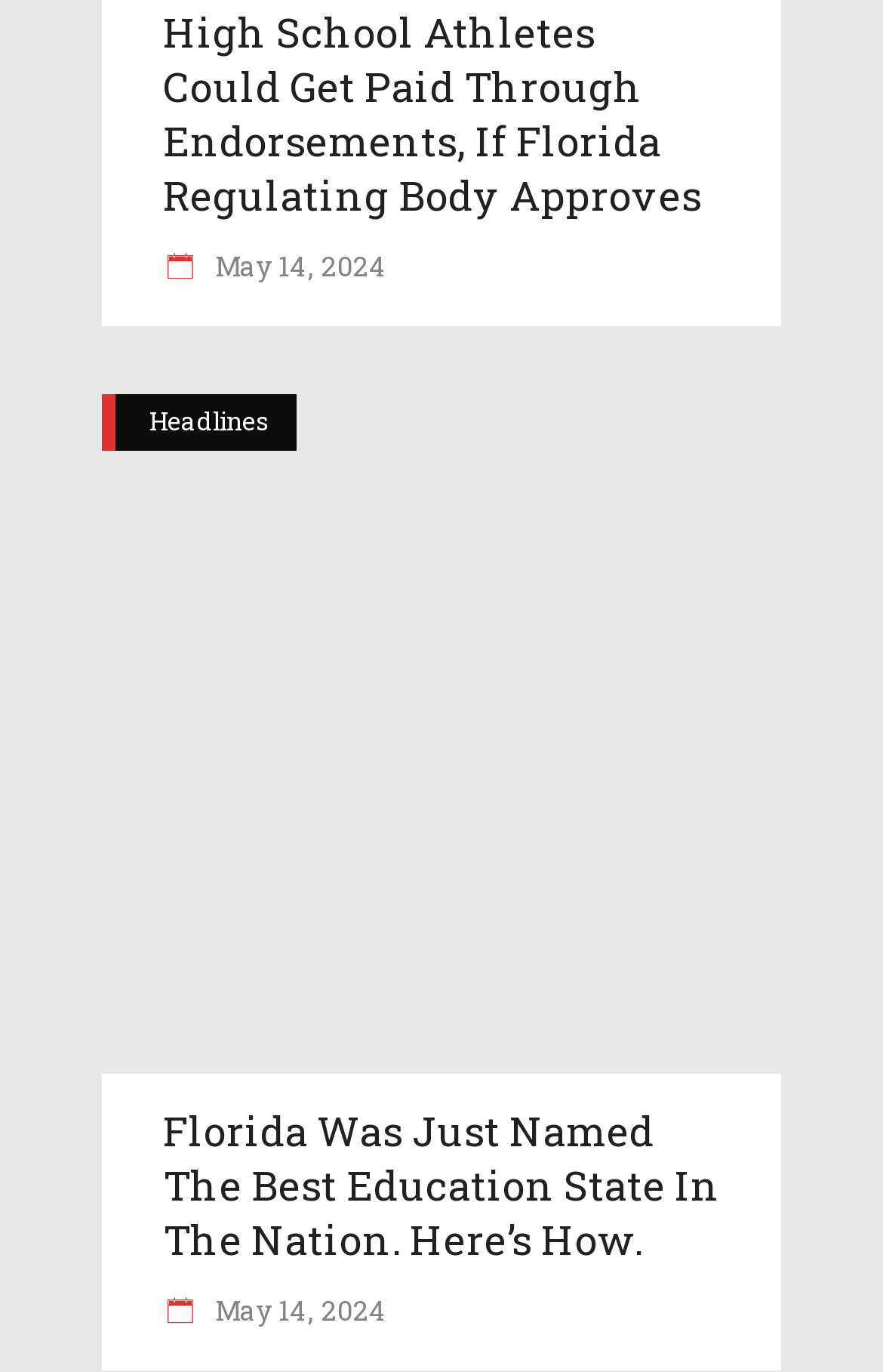What is the date of the latest news article?
Please describe in detail the information shown in the image to answer the question.

I looked for the date associated with the first news article, which is 'High School Athletes Could Get Paid Through Endorsements, If Florida Regulating Body Approves'. The date ' May 14, 2024' is located near this article, indicating it is the date of publication.